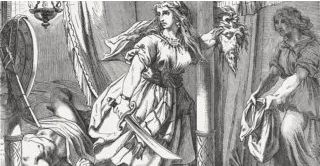Please answer the following question using a single word or phrase: 
What is the handmaiden holding in the illustration?

A bag